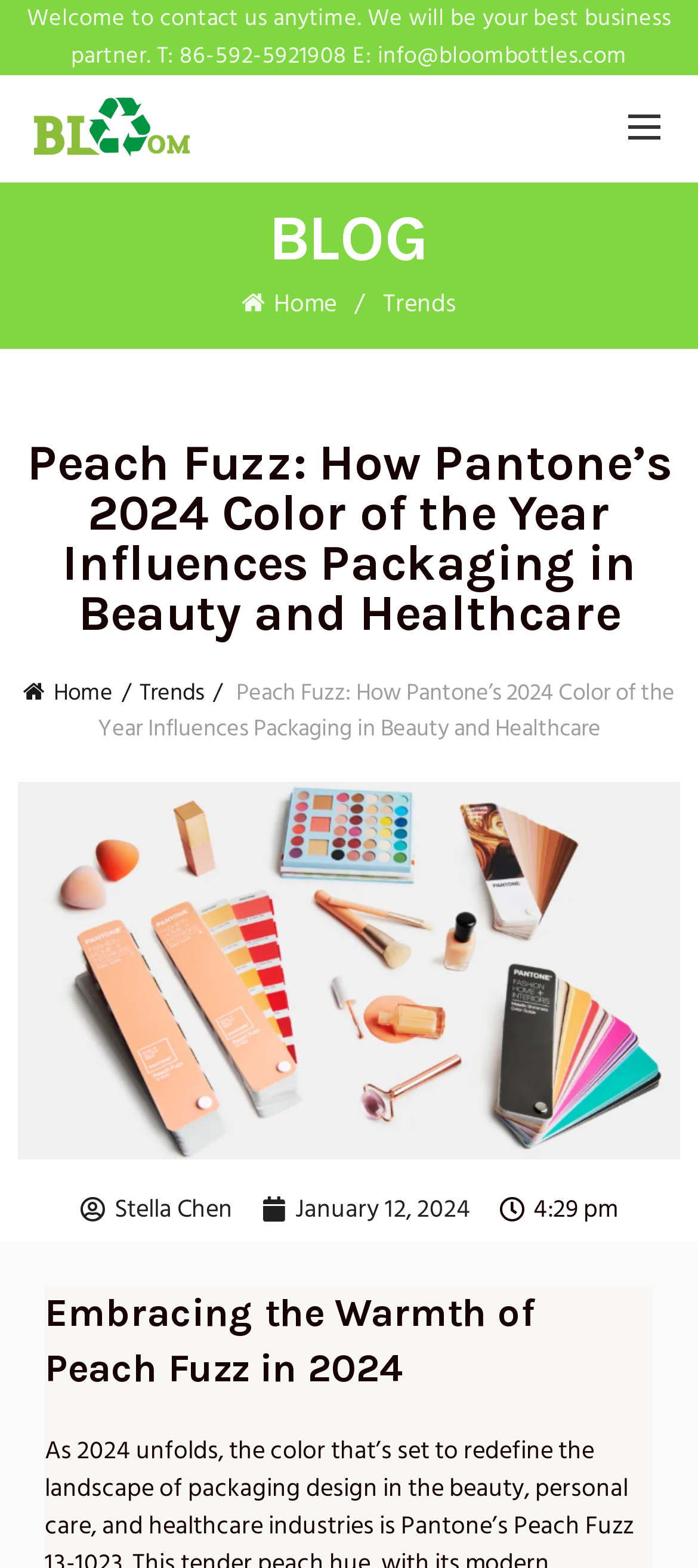Deliver a detailed narrative of the webpage's visual and textual elements.

The webpage appears to be a blog article discussing the influence of Pantone's 2024 Color of the Year, Peach Fuzz, on packaging in the beauty and healthcare industries. 

At the top of the page, there is a welcome message with contact information, including a phone number and email address. Below this, there is a logo or branding element with the text "MOST PROFESSIONAL PLASTIC BOTTLES & PACKAGING SOLUTION SOLVER IN CHINA" accompanied by an image. 

The main navigation menu is situated below, featuring links to the homepage and a "Trends" section. 

The article's title, "Peach Fuzz: How Pantone’s 2024 Color of the Year Influences Packaging in Beauty and Healthcare", is prominently displayed, along with a breadcrumb navigation bar with links to the homepage and "Trends" section. 

The article's content begins with a large image related to Pantone's Color of the Year 2024, Peach Fuzz. The author's name, Stella Chen, and the publication date, January 12, 2024, are displayed below the image, along with the time of publication. 

The article is divided into sections, with headings such as "Embracing the Warmth of Peach Fuzz in 2024".